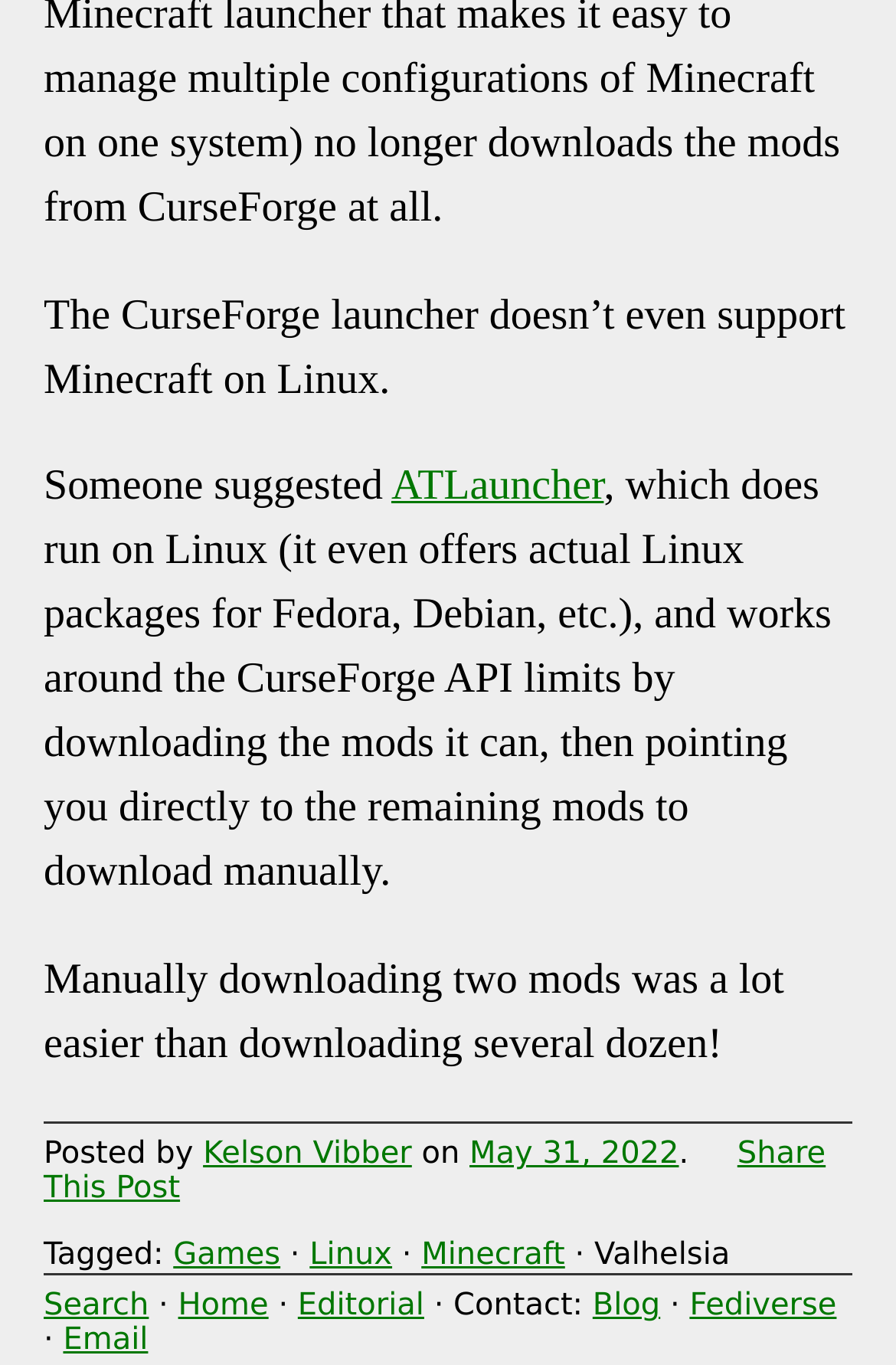Give the bounding box coordinates for the element described as: "Kelson Vibber".

[0.227, 0.834, 0.46, 0.859]